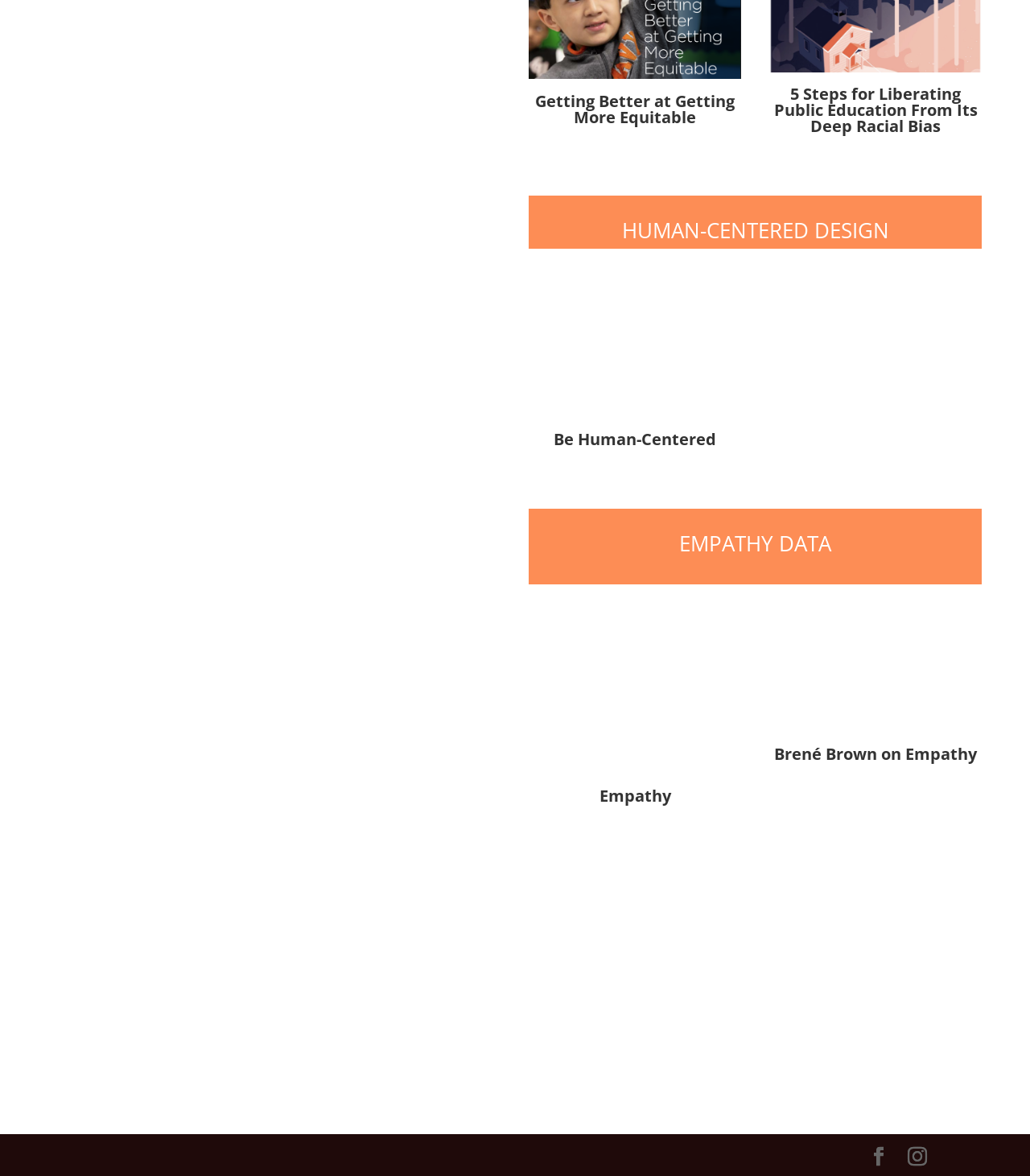Provide a short answer using a single word or phrase for the following question: 
What is the bounding box coordinate of the 'Be Human-Centered' heading?

[0.514, 0.367, 0.72, 0.387]